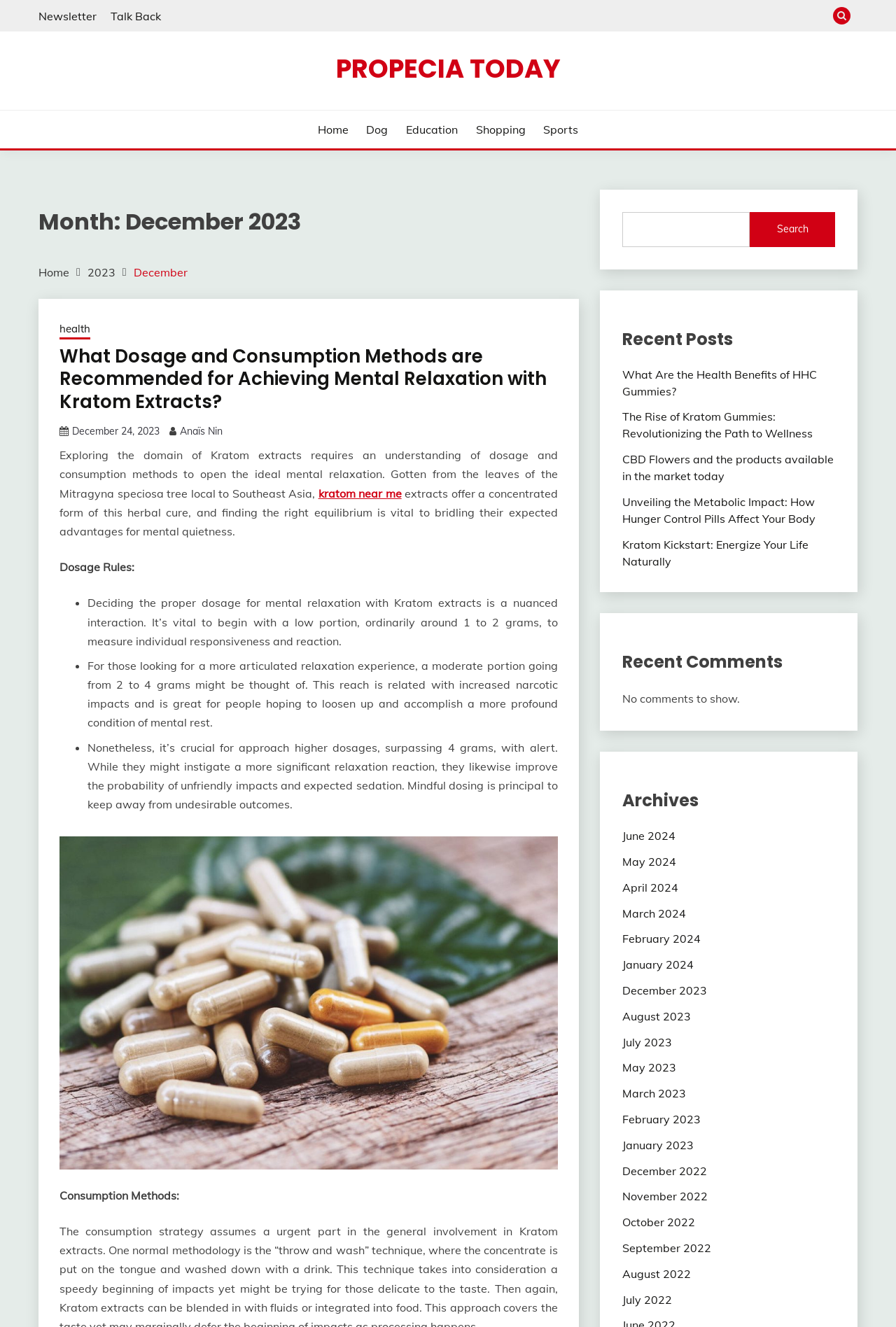Please specify the bounding box coordinates in the format (top-left x, top-left y, bottom-right x, bottom-right y), with values ranging from 0 to 1. Identify the bounding box for the UI component described as follows: December 24, 2023December 29, 2023

[0.08, 0.32, 0.178, 0.33]